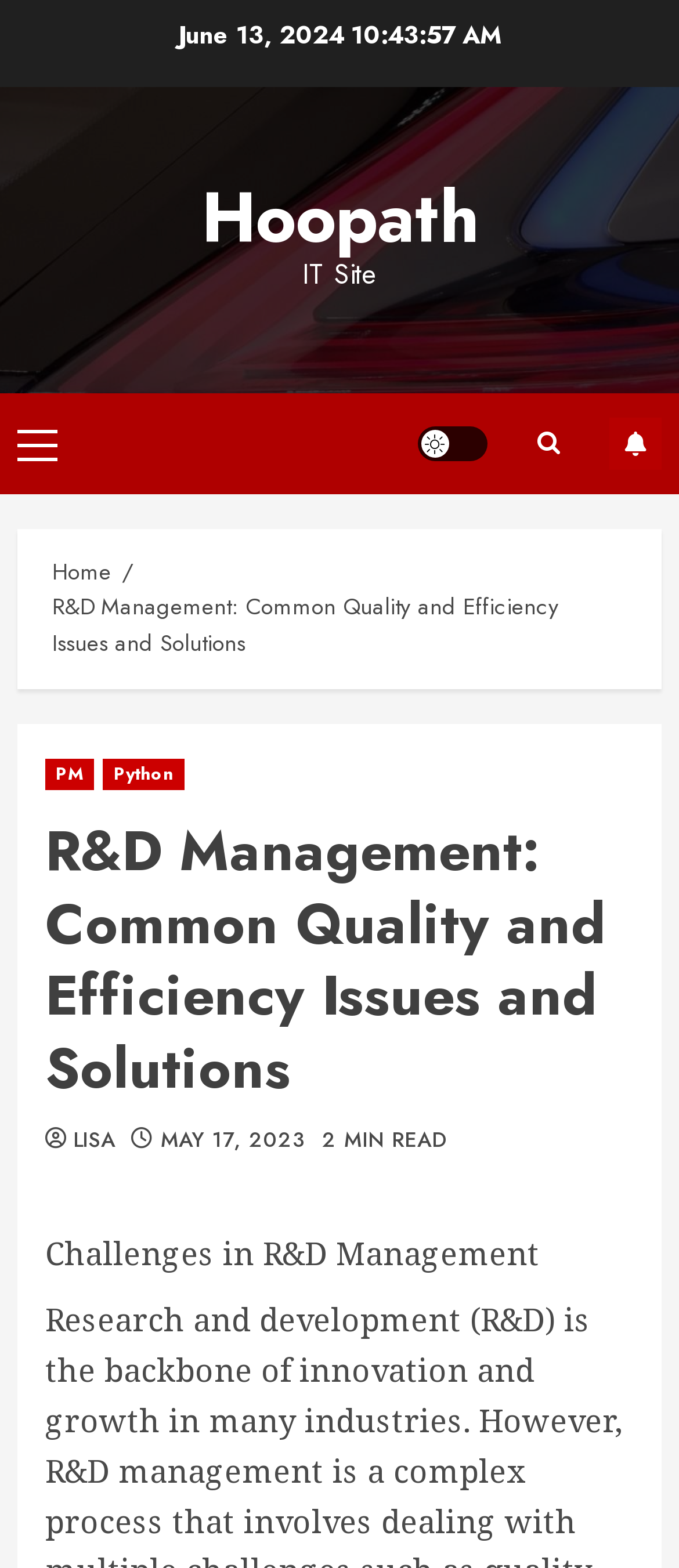Give a short answer using one word or phrase for the question:
What is the category of the article?

R&D Management